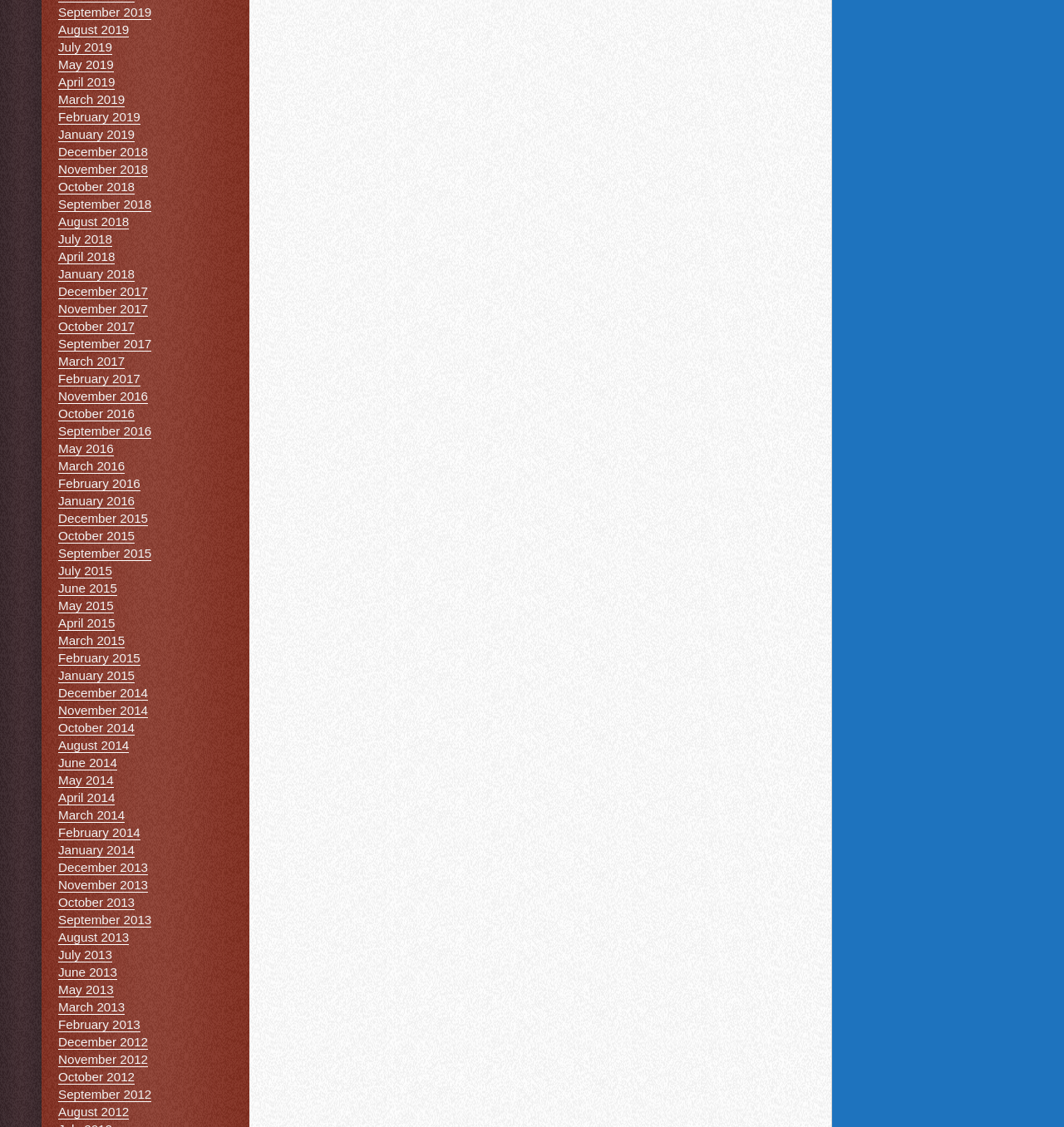Identify the bounding box coordinates for the element that needs to be clicked to fulfill this instruction: "View August 2018". Provide the coordinates in the format of four float numbers between 0 and 1: [left, top, right, bottom].

[0.055, 0.19, 0.121, 0.204]